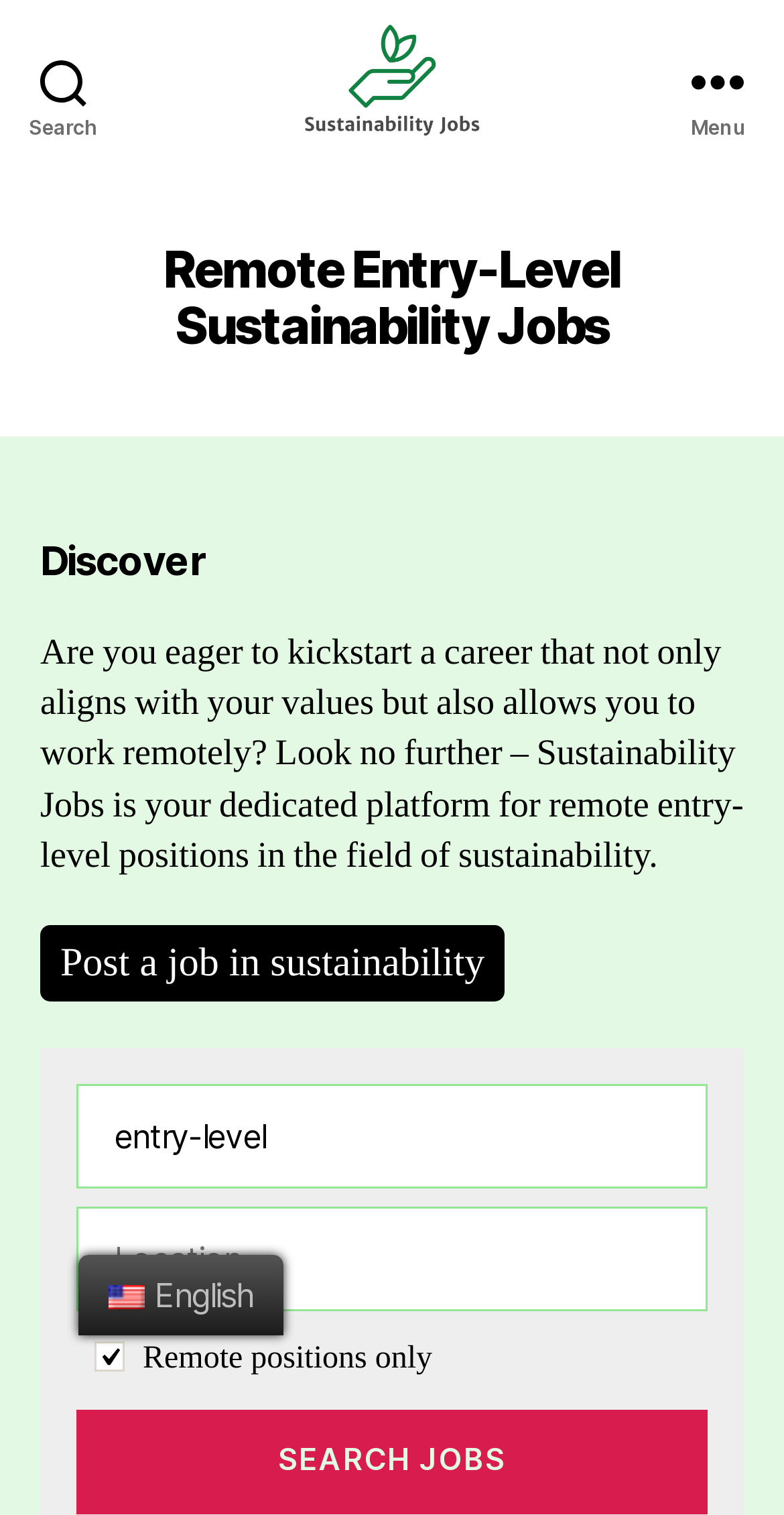Please identify the bounding box coordinates of the element's region that I should click in order to complete the following instruction: "Search for jobs". The bounding box coordinates consist of four float numbers between 0 and 1, i.e., [left, top, right, bottom].

[0.097, 0.93, 0.903, 0.999]